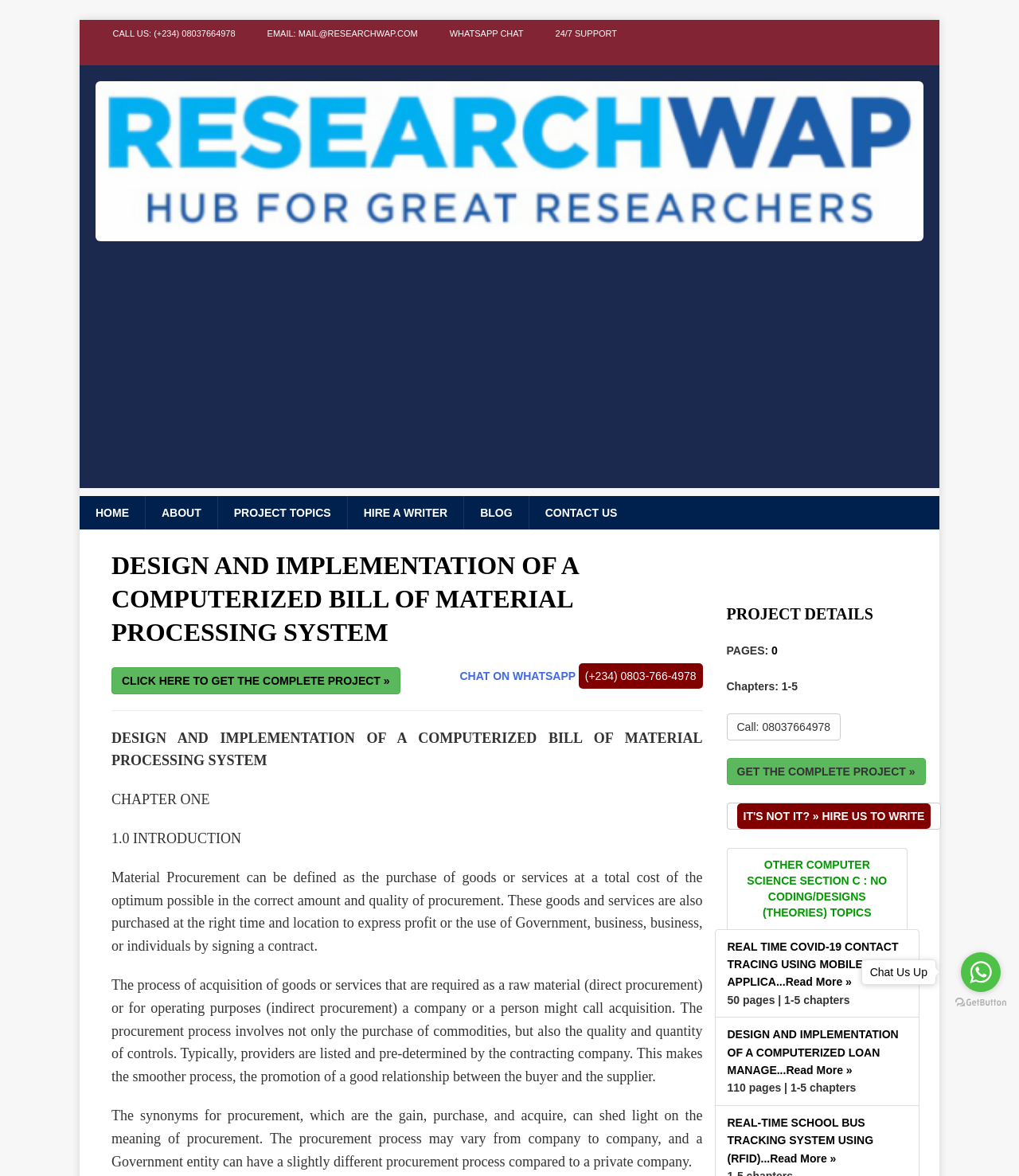Identify the bounding box coordinates necessary to click and complete the given instruction: "Chat on WhatsApp".

[0.451, 0.569, 0.568, 0.58]